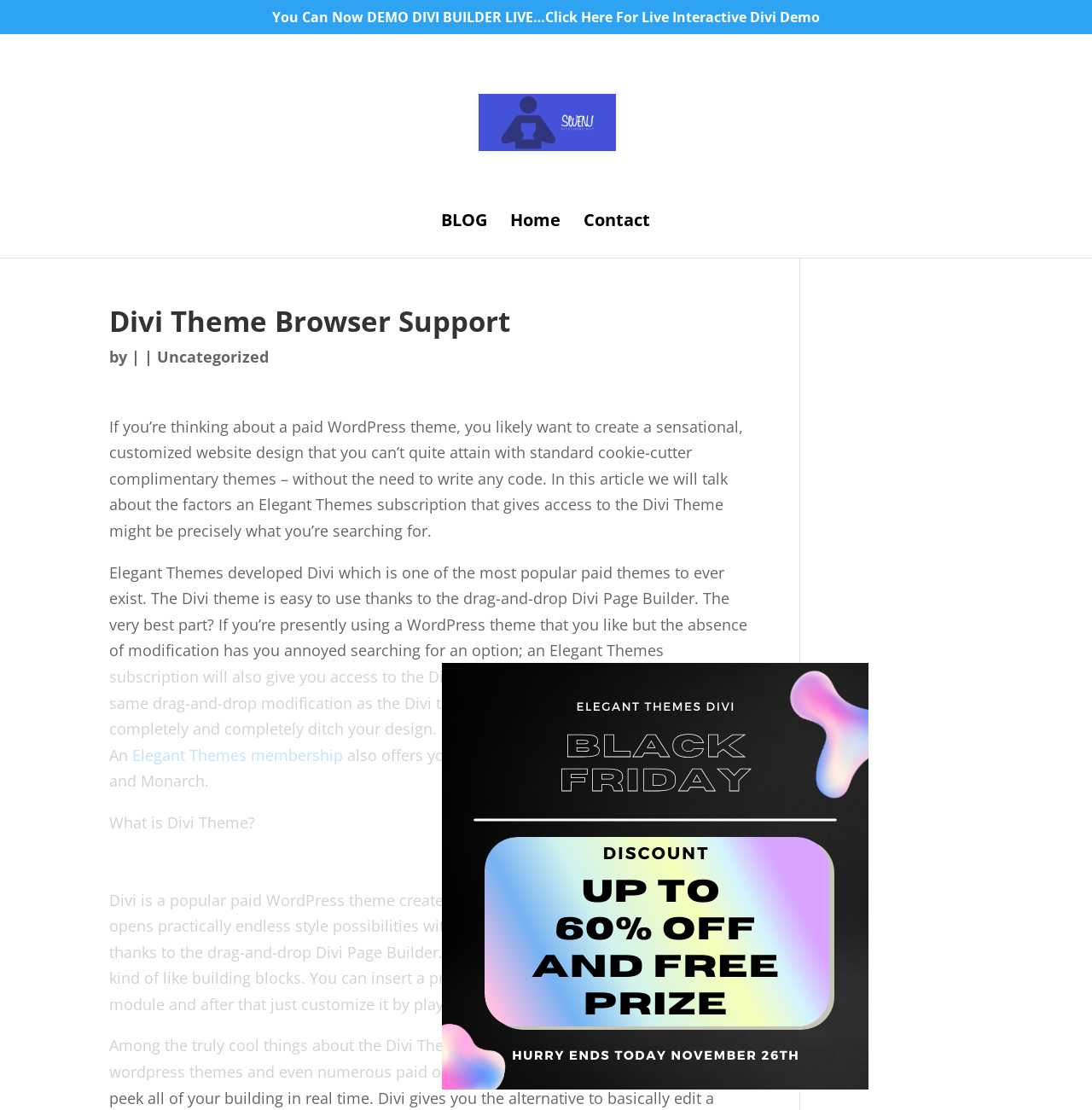Determine the main text heading of the webpage and provide its content.

Divi Theme Browser Support